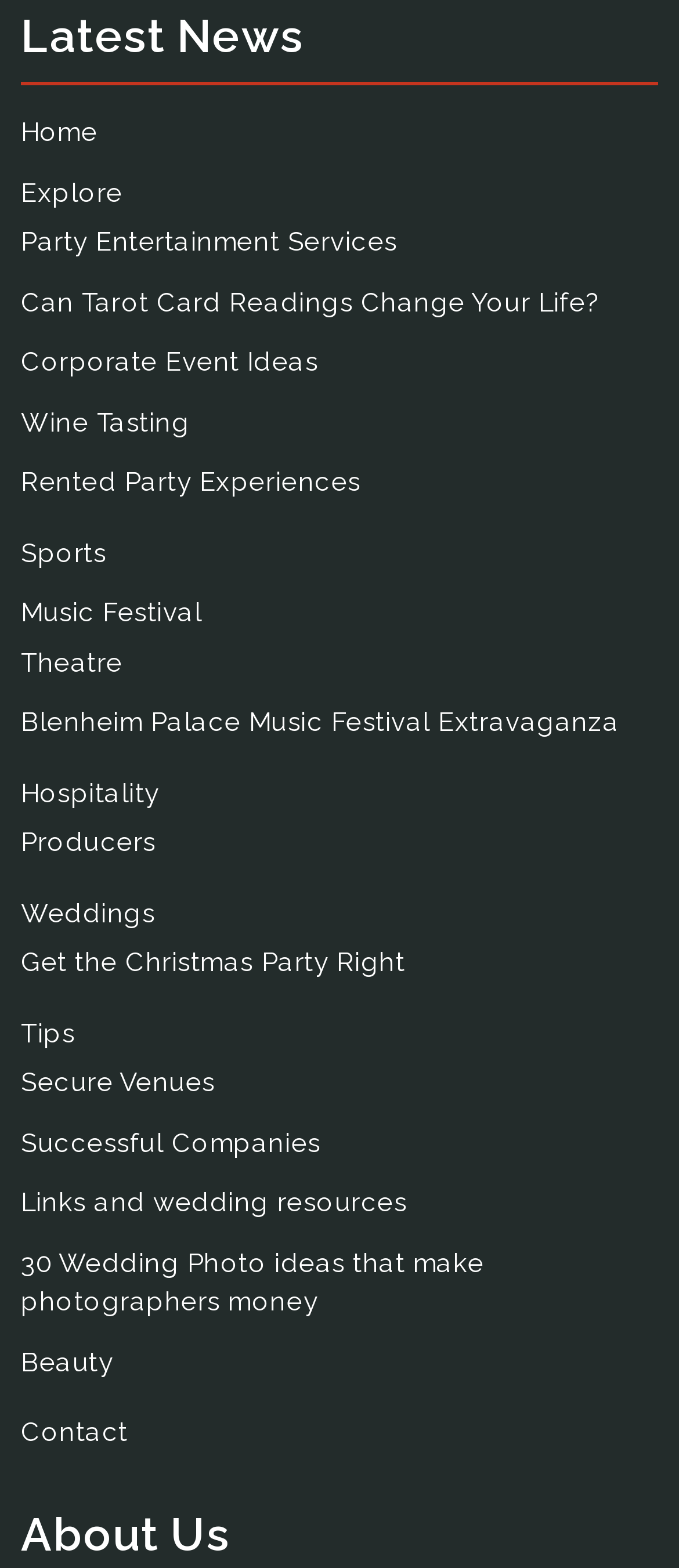What is the longest link on the webpage?
Using the image, elaborate on the answer with as much detail as possible.

The longest link on the webpage is 'Blenheim Palace Music Festival Extravaganza' because it has the most characters in its OCR text compared to other links on the webpage.